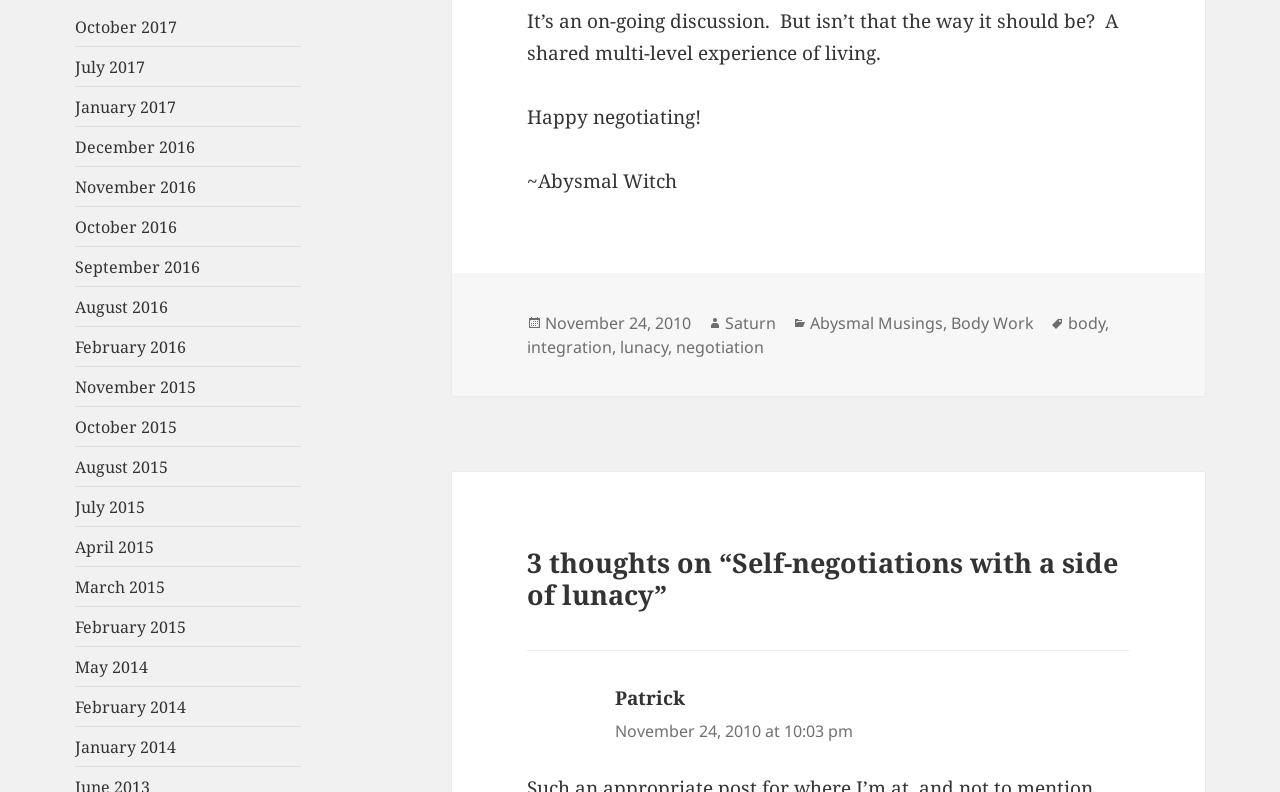How many months are listed in the archive?
Please provide a detailed and comprehensive answer to the question.

I counted the number of links in the archive section, which lists months from October 2017 to January 2014, totaling 17 months.